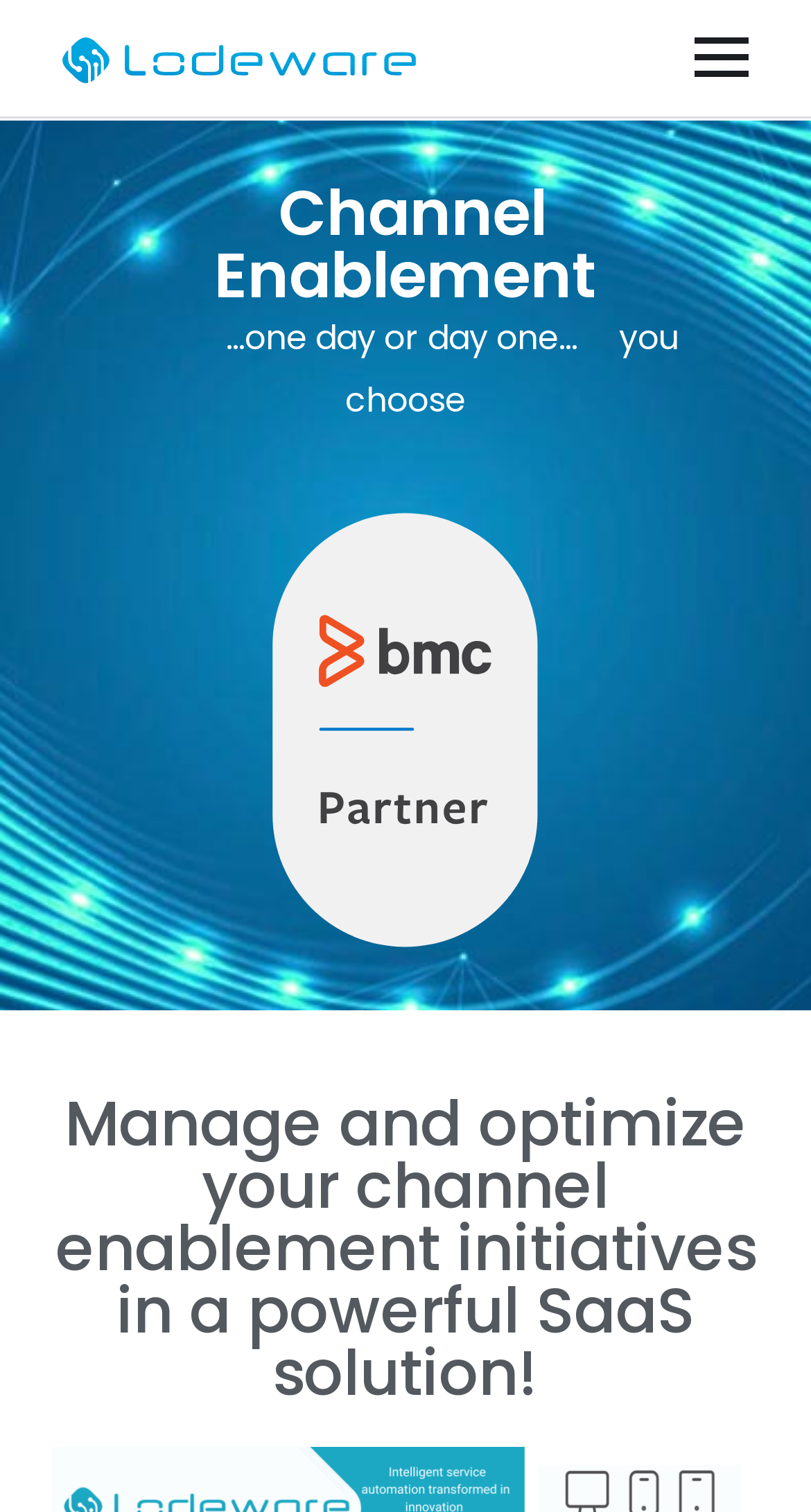What is the main purpose of the SaaS solution?
Please respond to the question thoroughly and include all relevant details.

The main purpose of the SaaS solution can be inferred from the heading element that says 'Manage and optimize your channel enablement initiatives in a powerful SaaS solution!'. This suggests that the solution is designed to help users manage and optimize their channel enablement initiatives.